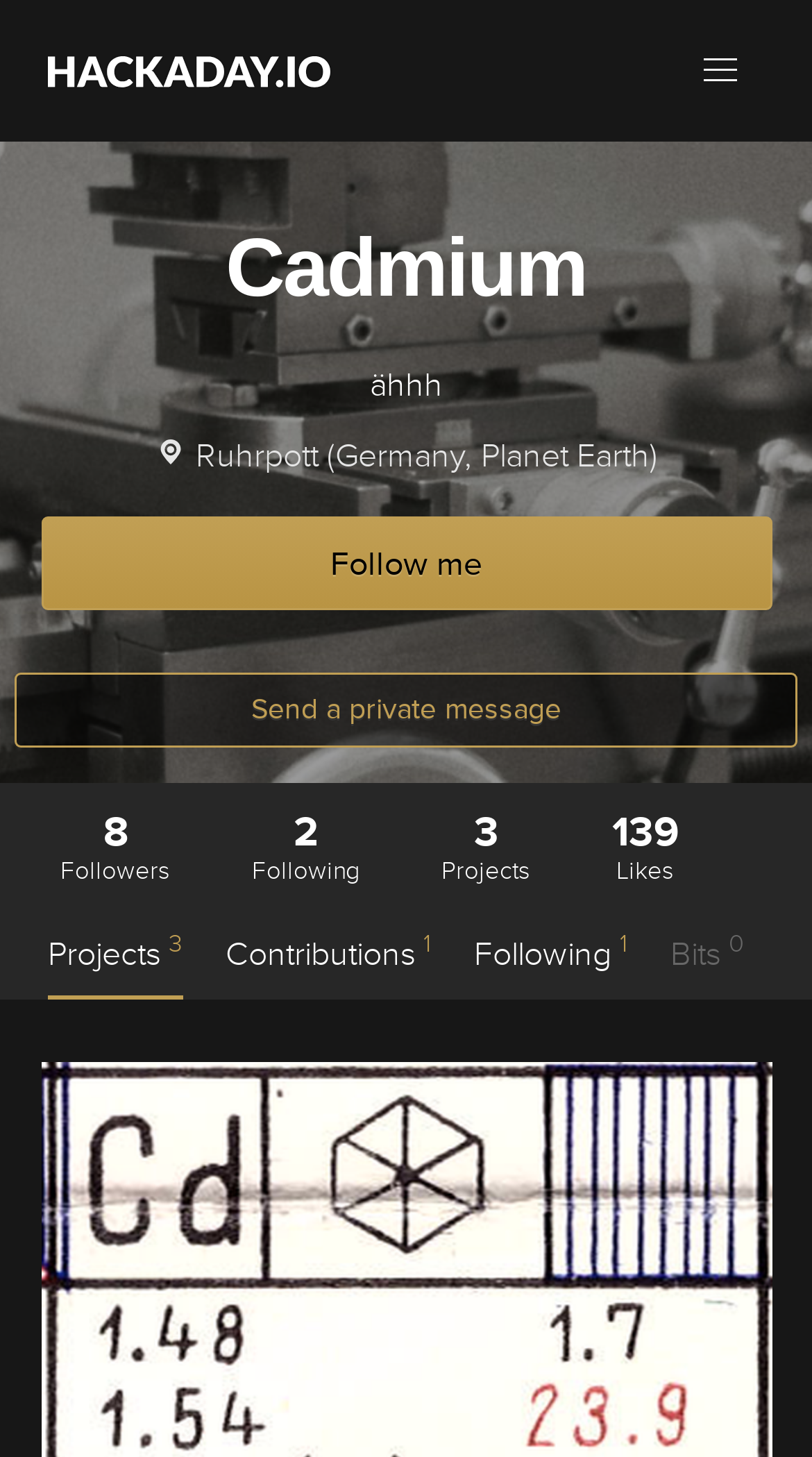Identify the bounding box coordinates of the element that should be clicked to fulfill this task: "Click on the Hackaday.io logo". The coordinates should be provided as four float numbers between 0 and 1, i.e., [left, top, right, bottom].

[0.056, 0.036, 0.41, 0.061]